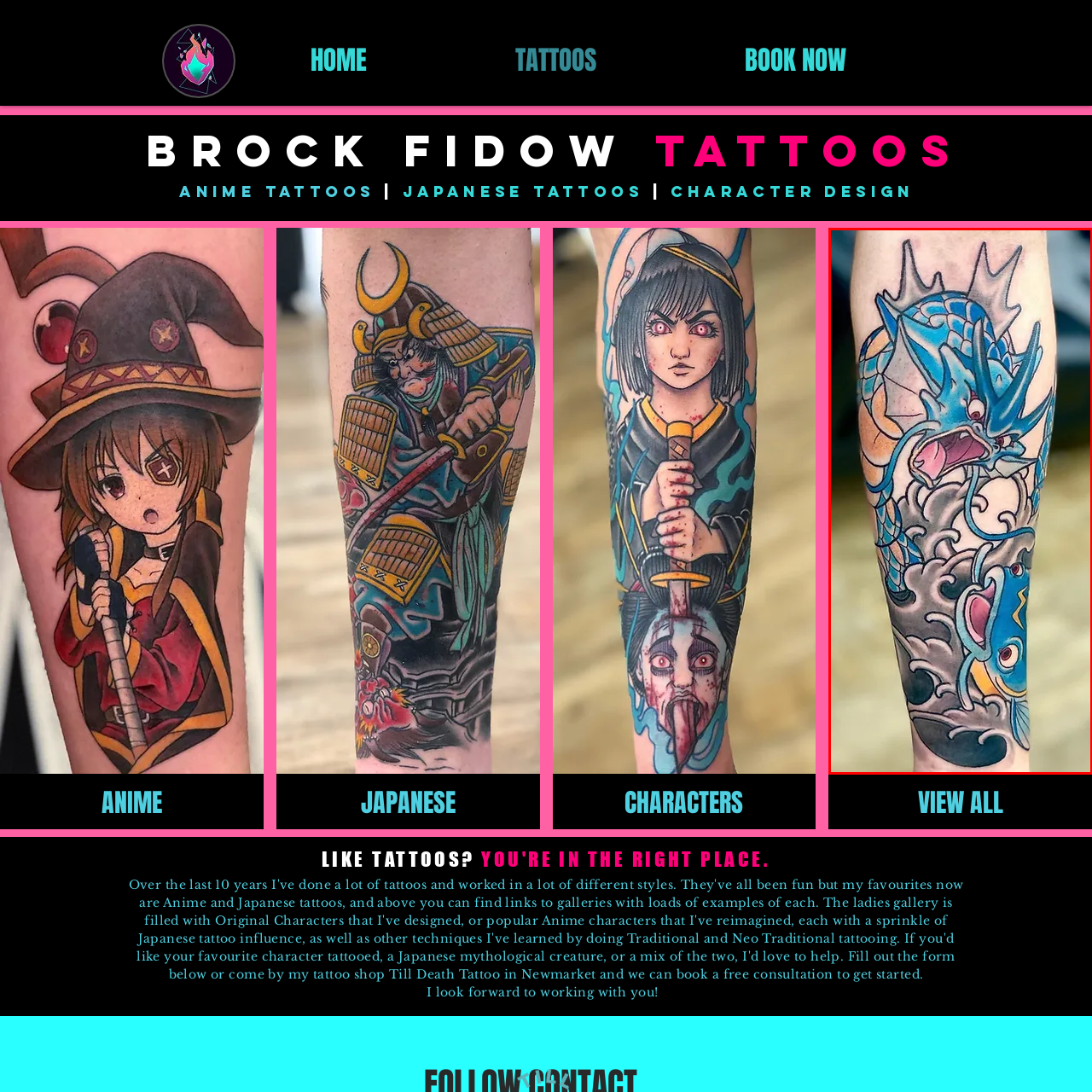Please provide a comprehensive caption for the image highlighted in the red box.

The image showcases a vibrant tattoo design featuring two dragons engaged in a dynamic and fierce interaction. The dominant figure at the top is a blue dragon, its scales intricately detailed and imbued with shades of blue and accents of white, giving it a shimmering appearance. Its mouth is open, expressing a sense of power or rage, while sharp spikes protrude from its head, enhancing its fierce demeanor.

Below, a smaller, blue-colored fish-like creature can be seen, partially submerged in swirling waves rendered in gray tones. This creature appears surprised or fearful, its wide eyes and mouth open as if caught in the tumultuous scene. The tattoo is stylized with bold outlines and striking colors, creating a visually captivating contrast against the skin. The overall composition conveys a sense of movement and intensity, characteristic of dynamic tattoo art, particularly in the realm of anime-inspired designs. This piece is a testament to the artistry of Brock Fidow, showcasing his expertise in creating detailed and expressive tattoos.